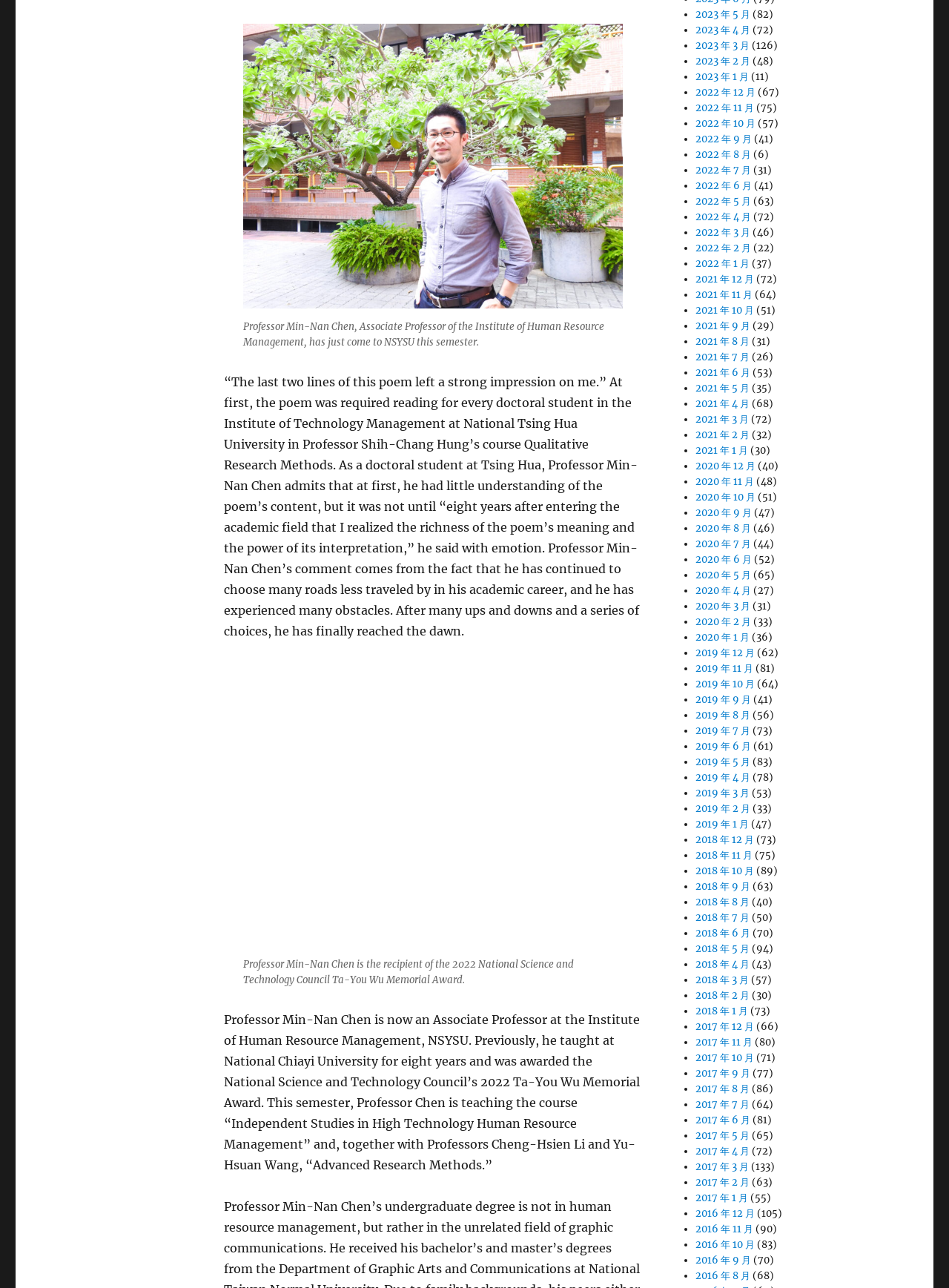Using the provided element description, identify the bounding box coordinates as (top-left x, top-left y, bottom-right x, bottom-right y). Ensure all values are between 0 and 1. Description: 2018 年 1 月

[0.733, 0.78, 0.788, 0.79]